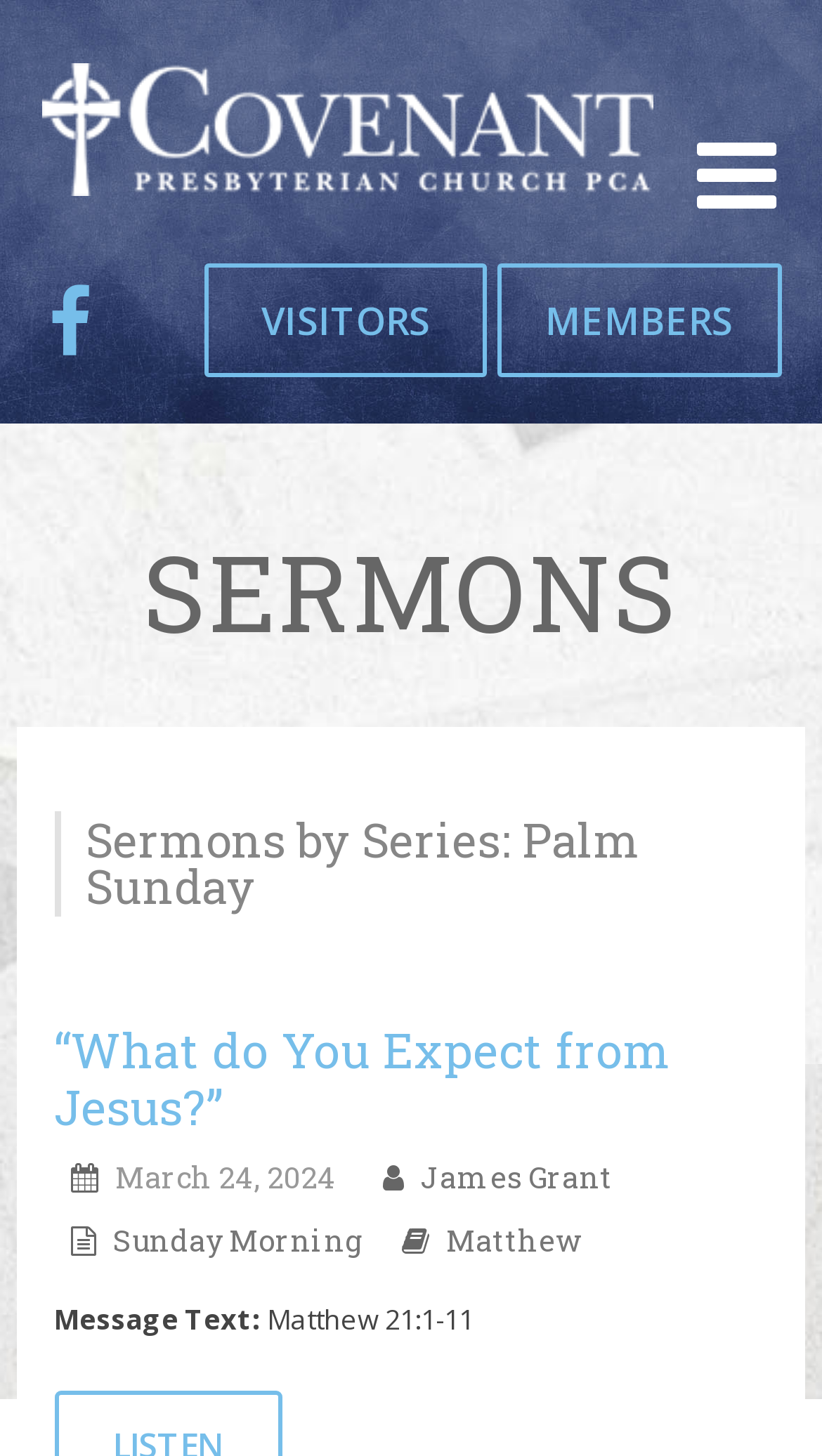What is the topic of the sermon series?
From the details in the image, answer the question comprehensively.

The topic of the sermon series can be inferred from the heading 'Sermons by Series: Palm Sunday', which is located below the main heading 'SERMONS'.